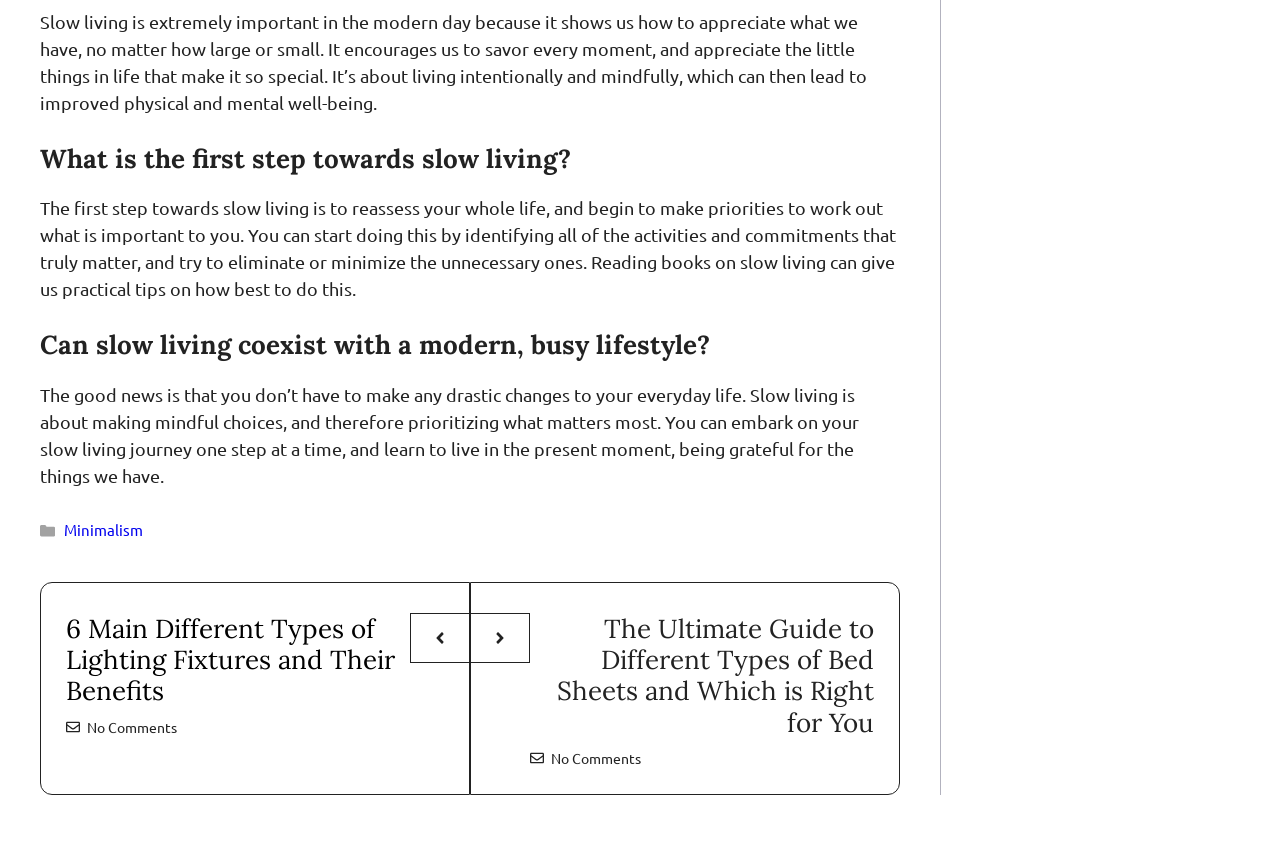Using the provided element description, identify the bounding box coordinates as (top-left x, top-left y, bottom-right x, bottom-right y). Ensure all values are between 0 and 1. Description: No Comments

[0.43, 0.871, 0.501, 0.892]